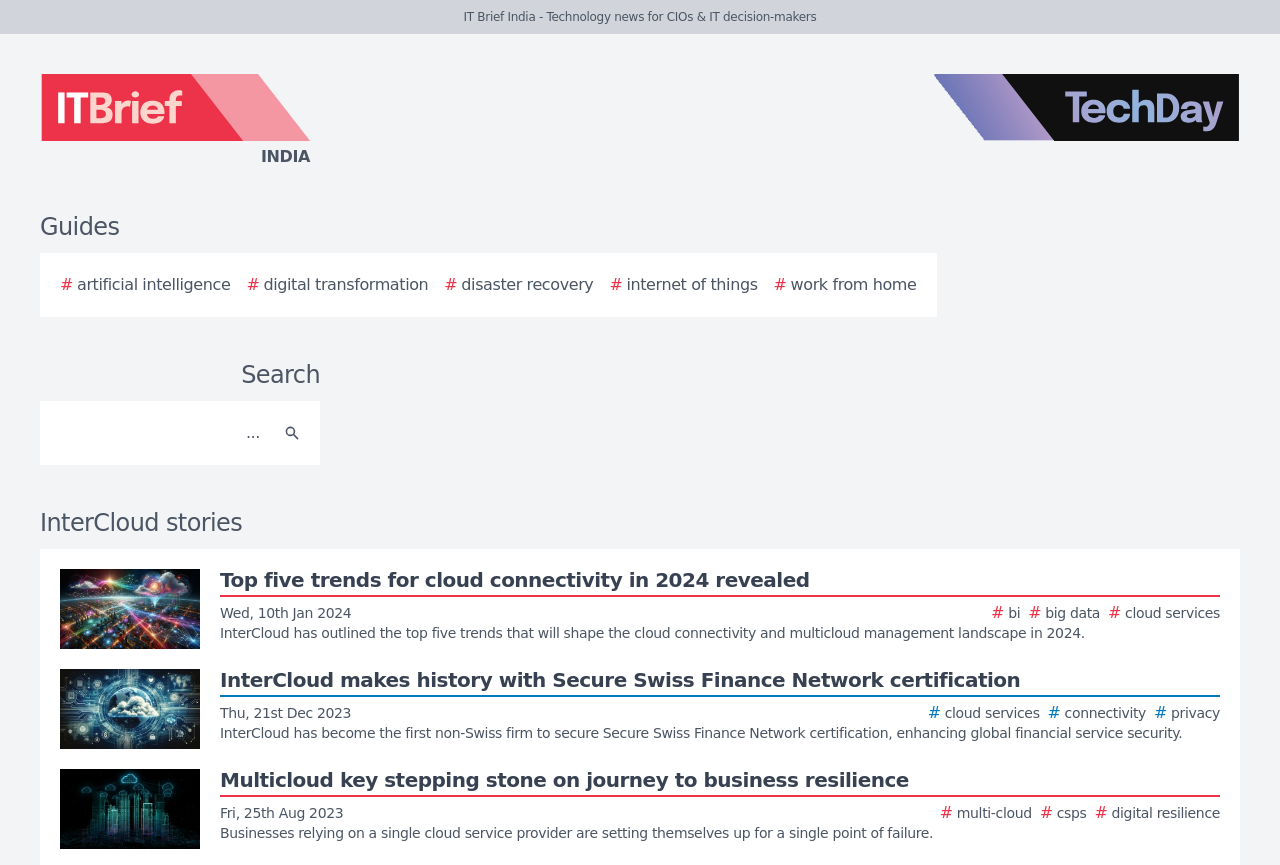Identify the bounding box coordinates necessary to click and complete the given instruction: "Search for InterCloud stories".

[0.038, 0.473, 0.212, 0.528]